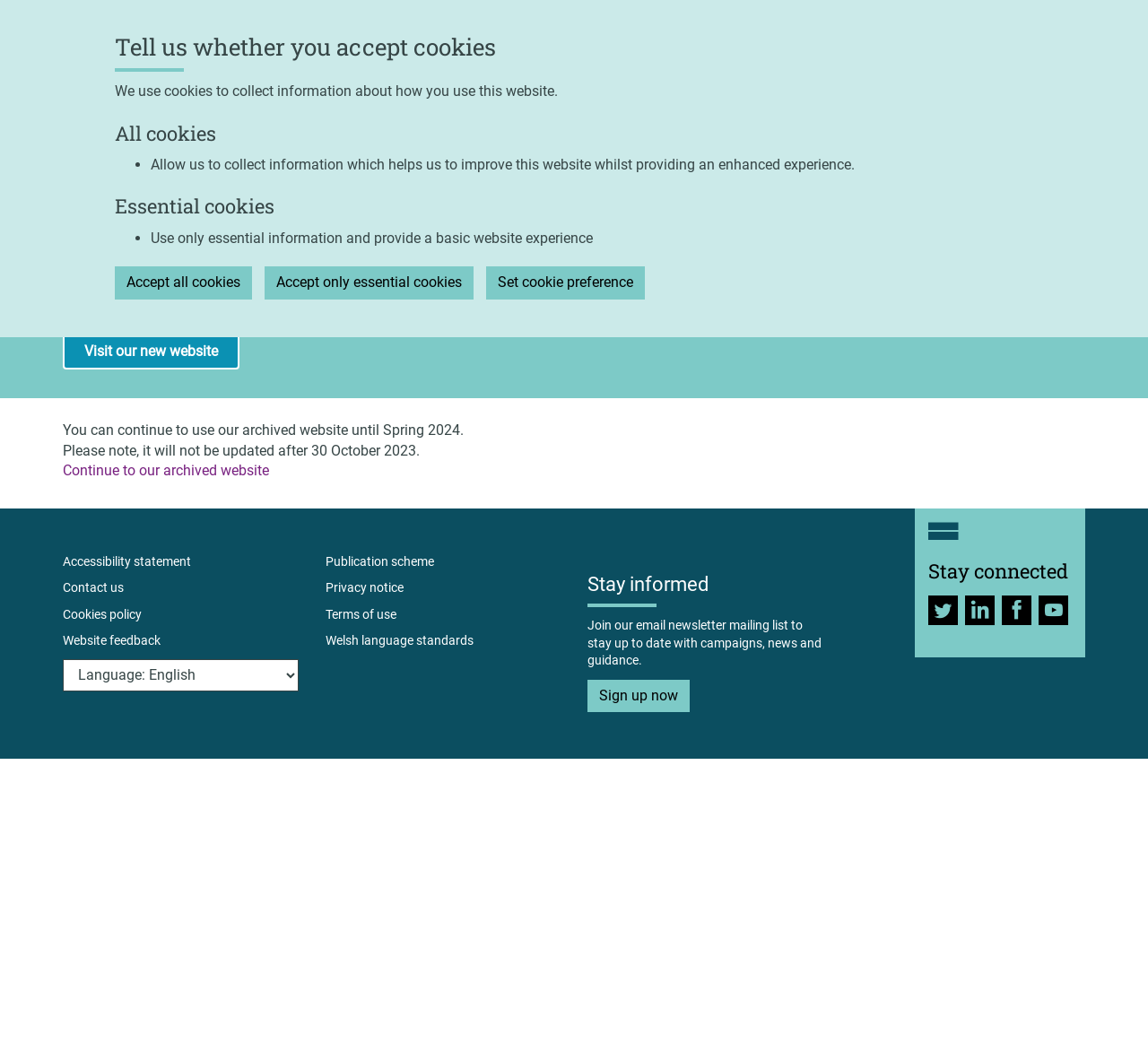Please identify the bounding box coordinates of the element's region that should be clicked to execute the following instruction: "Follow us on Twitter". The bounding box coordinates must be four float numbers between 0 and 1, i.e., [left, top, right, bottom].

[0.809, 0.571, 0.834, 0.604]